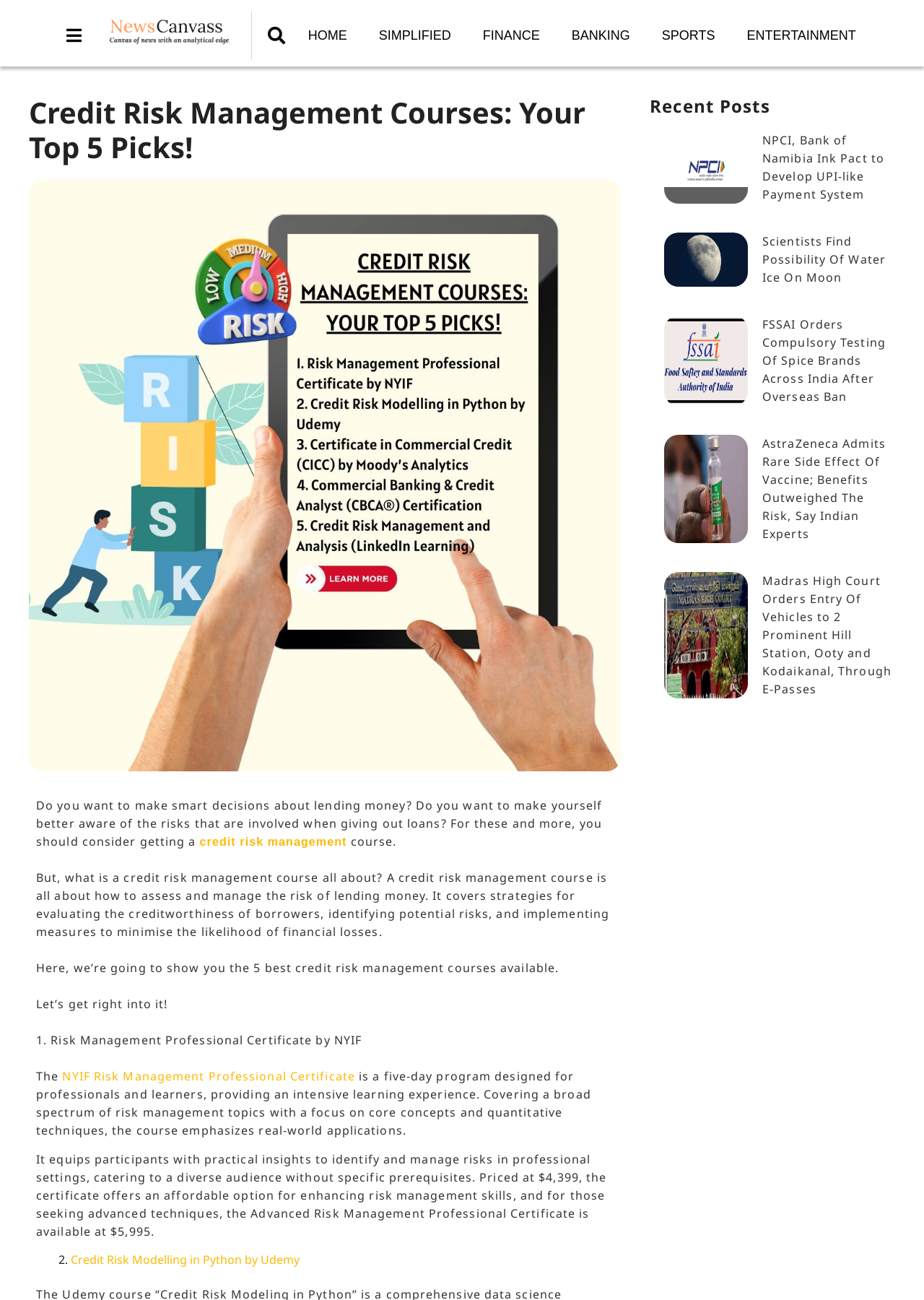Indicate the bounding box coordinates of the element that must be clicked to execute the instruction: "Search for something". The coordinates should be given as four float numbers between 0 and 1, i.e., [left, top, right, bottom].

[0.272, 0.015, 0.316, 0.039]